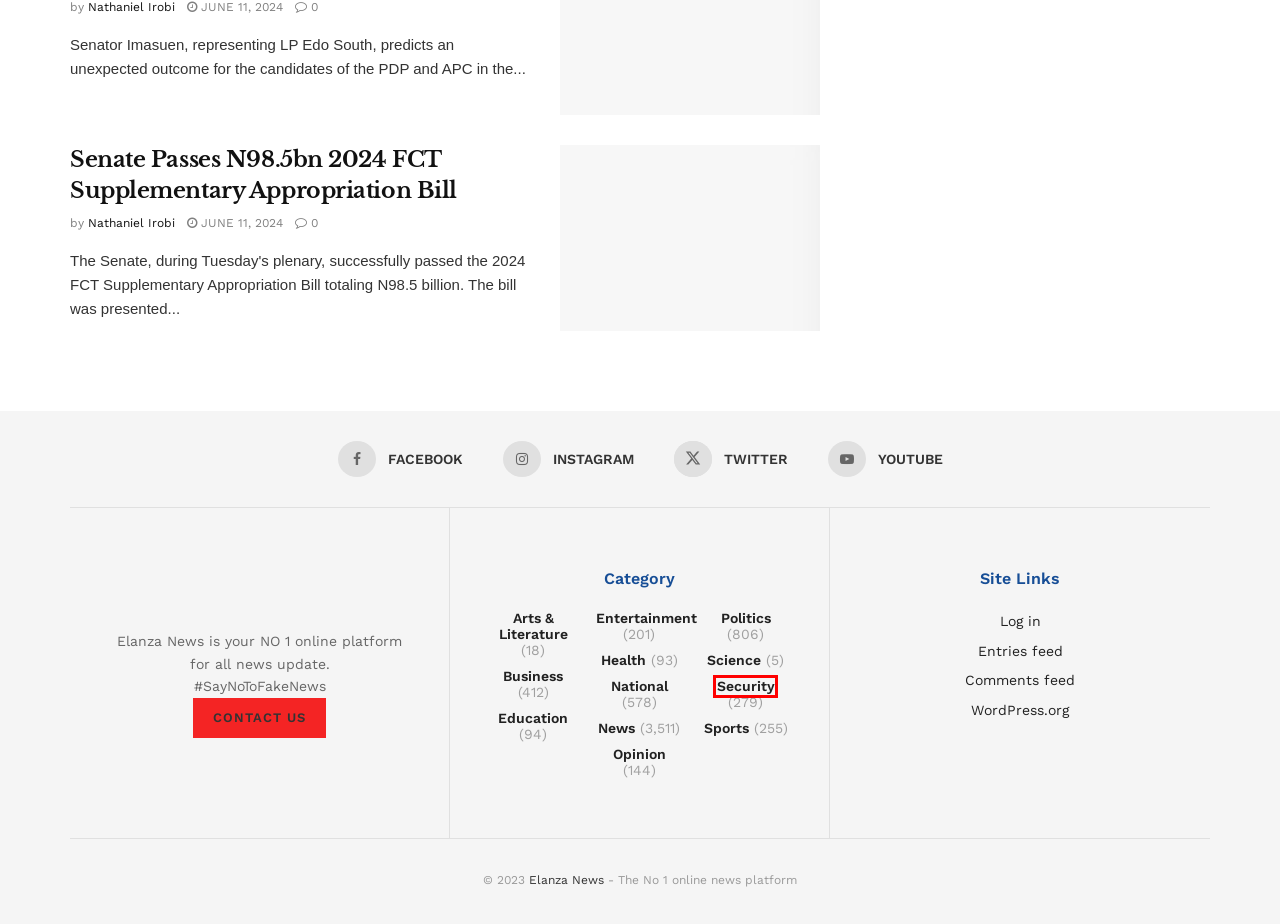Check out the screenshot of a webpage with a red rectangle bounding box. Select the best fitting webpage description that aligns with the new webpage after clicking the element inside the bounding box. Here are the candidates:
A. Senate Passes N98.5bn 2024 FCT Supplementary Appropriation Bill
B. Entertainment - Elanza News
C. Mastru Mutairu Caught Vandalizing Lagos Bridge
D. Blog Tool, Publishing Platform, and CMS – WordPress.org
E. Elanza News
F. Nathaniel Irobi - Elanza News
G. Security - Elanza News
H. Elanza News - Breaking News, Nigerian News & Top Stories

G